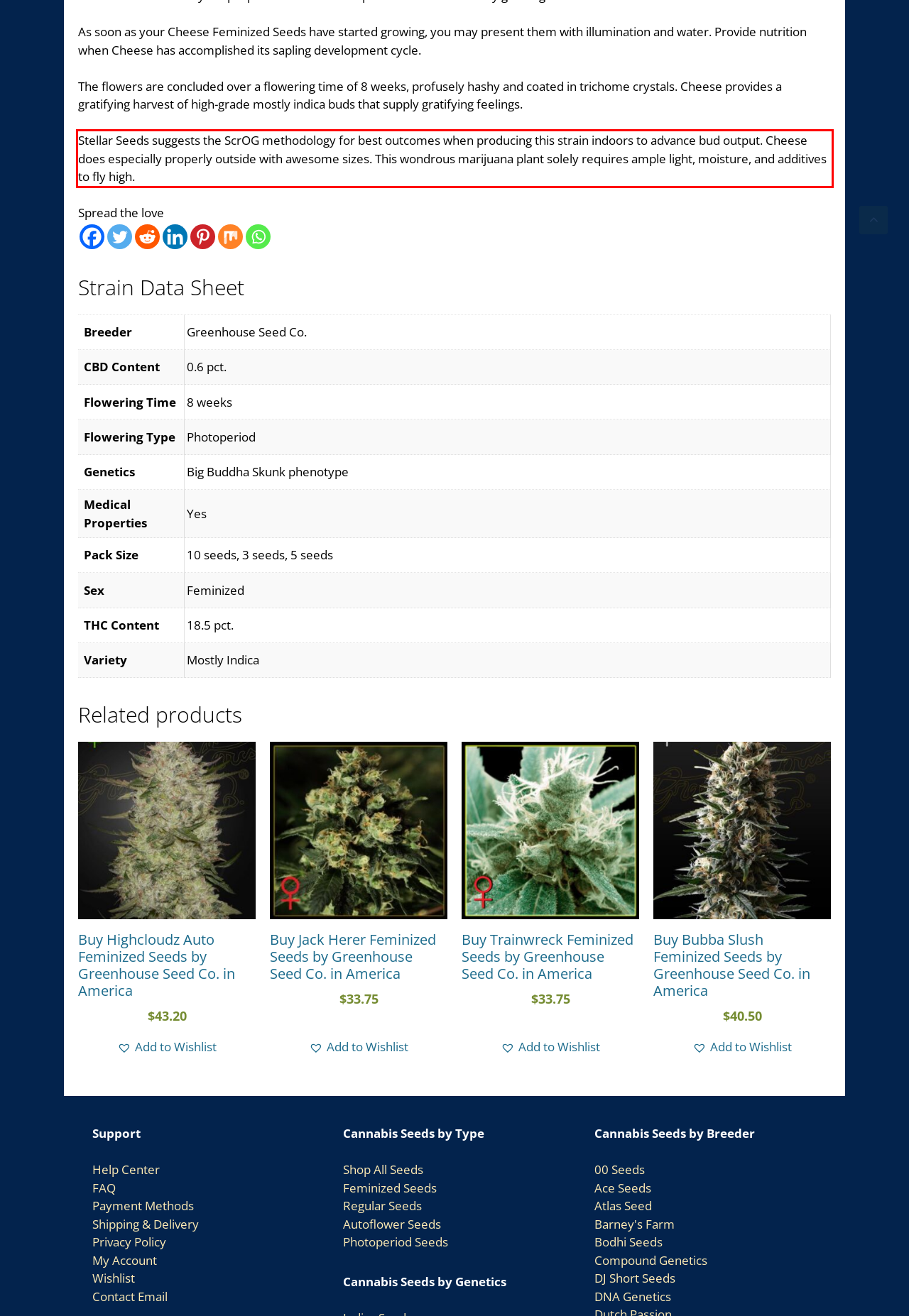Locate the red bounding box in the provided webpage screenshot and use OCR to determine the text content inside it.

Stellar Seeds suggests the ScrOG methodology for best outcomes when producing this strain indoors to advance bud output. Cheese does especially properly outside with awesome sizes. This wondrous marijuana plant solely requires ample light, moisture, and additives to fly high.